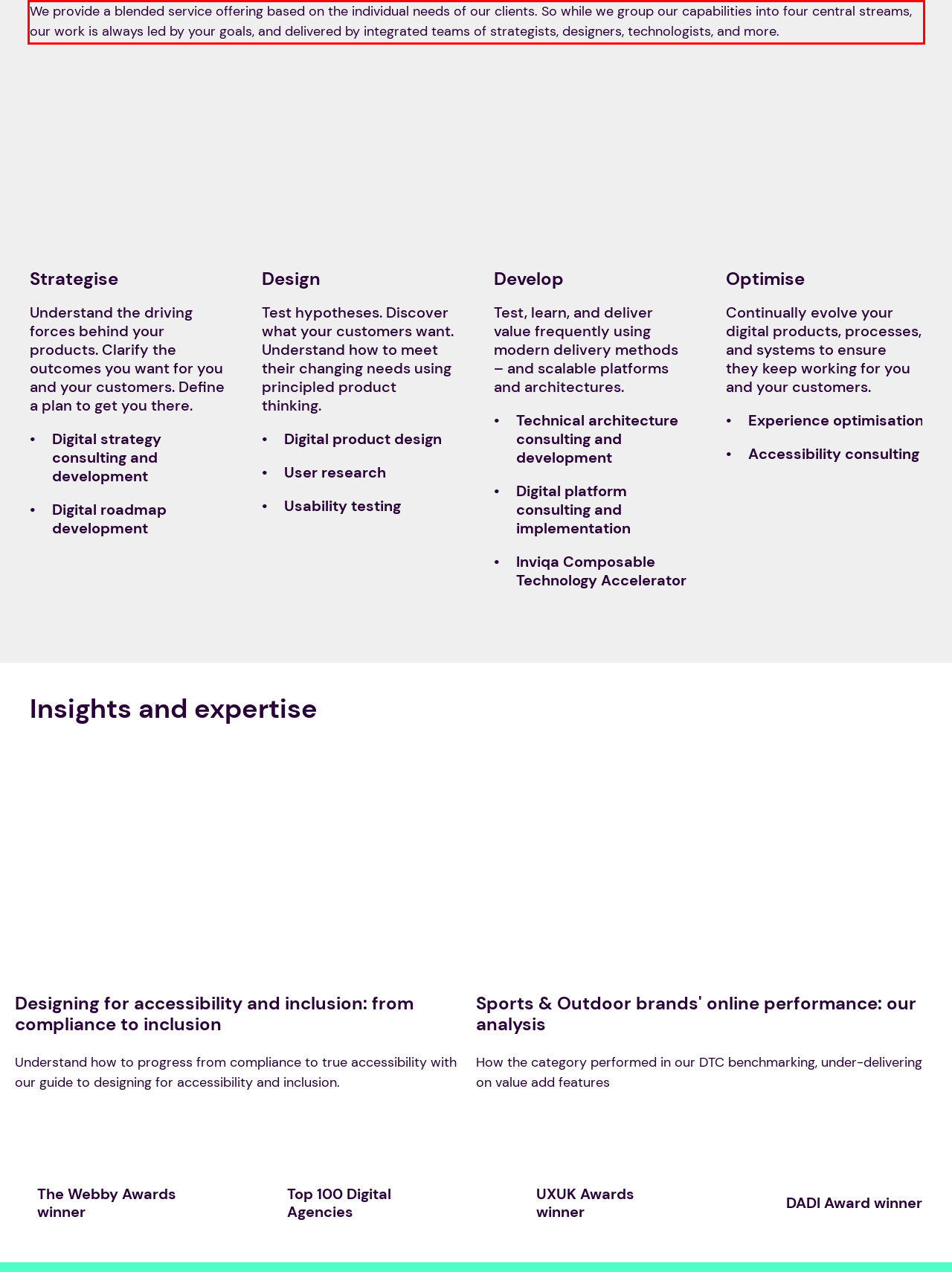You are given a screenshot with a red rectangle. Identify and extract the text within this red bounding box using OCR.

We provide a blended service offering based on the individual needs of our clients. So while we group our capabilities into four central streams, our work is always led by your goals, and delivered by integrated teams of strategists, designers, technologists, and more.